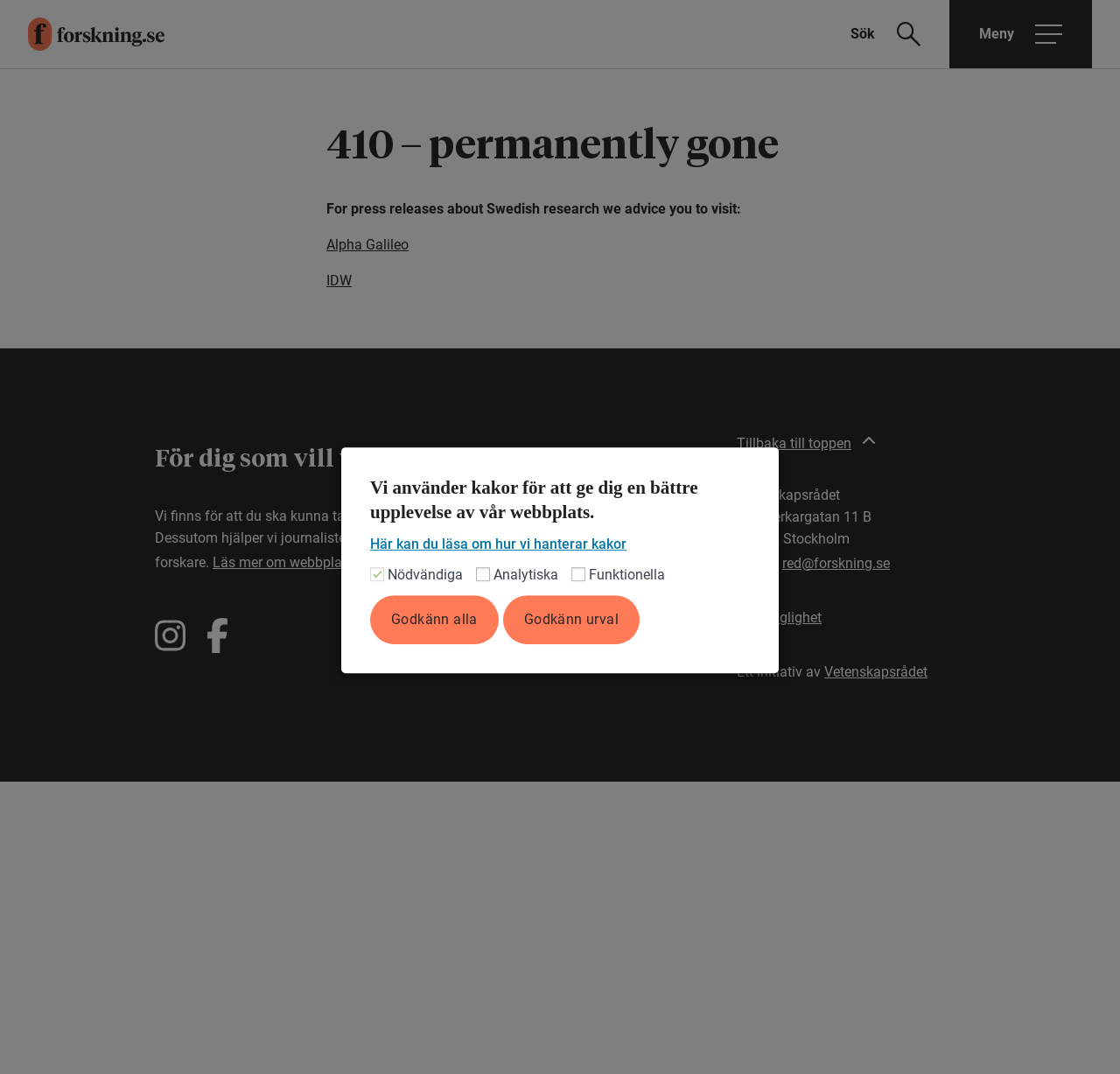Give a short answer to this question using one word or a phrase:
What type of content is available on this website?

Research-related information